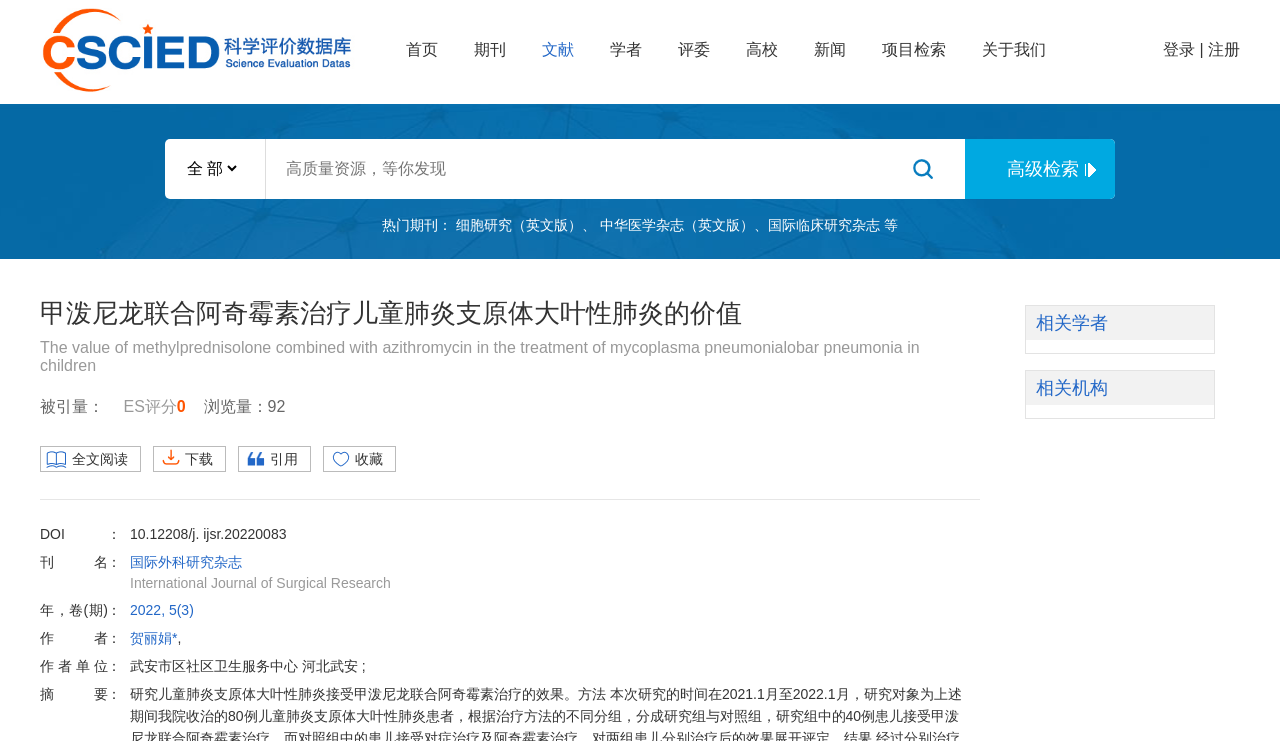Create a detailed summary of the webpage's content and design.

This webpage appears to be a research article page from a scientific journal. At the top, there is a navigation menu with links to various sections of the website, including "首页" (home), "期刊" (journals), "文献" (literature), "学者" (scholars), "评委" (reviewers), "高校" (universities), "新闻" (news), "项目检索" (project search), and "关于我们" (about us). 

On the right side of the navigation menu, there are links to "登录" (login) and "注册" (register). Below the navigation menu, there is a search bar with a combobox and a textbox that allows users to search for high-quality resources. 

The main content of the page is divided into several sections. The first section displays the title of the research article, "甲泼尼龙联合阿奇霉素治疗儿童肺炎支原体大叶性肺炎的价值" (The value of methylprednisolone combined with azithromycin in the treatment of mycoplasma pneumonialobar pneumonia in children), along with its English translation. 

Below the title, there are several links to related scholars and institutions. The next section displays the article's metadata, including the number of citations, ES score, and browsing volume. There are also links to "全文阅读" (full-text reading), "下载" (download), "引用" (citation), and "收藏" (collection). 

The following sections display the article's DOI, journal name, year, volume, and issue, as well as the authors and their affiliations. Each of these sections is presented in a table format with clear labels and values.